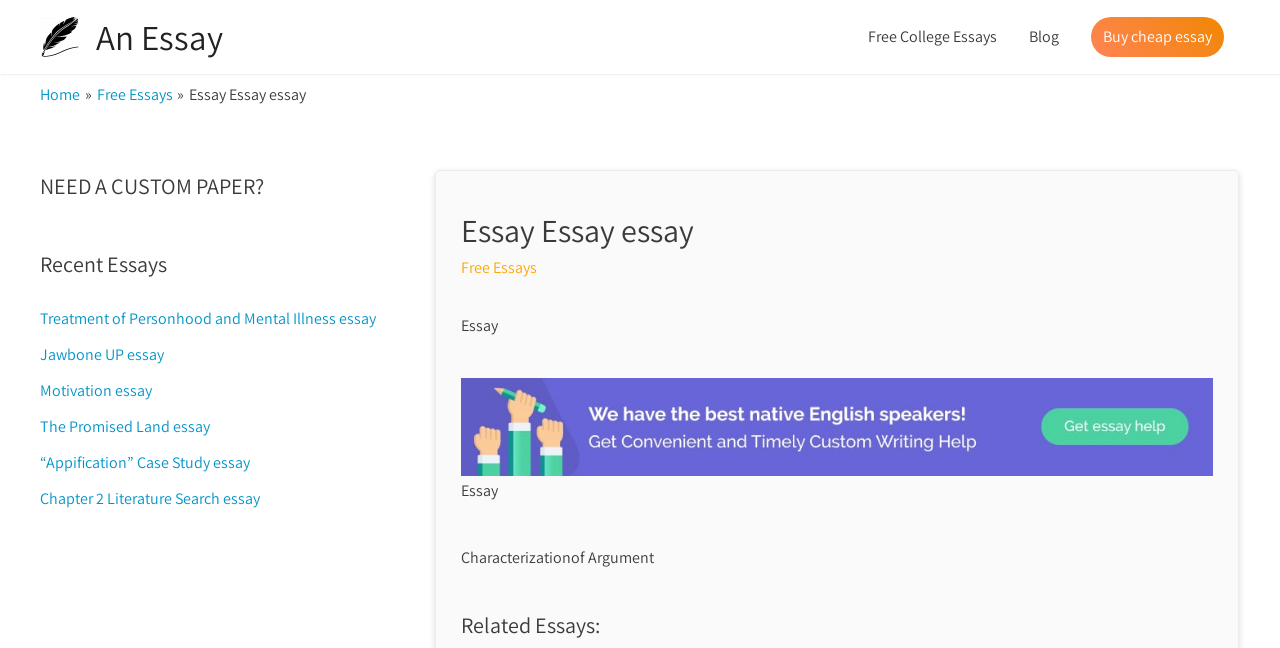Provide the bounding box for the UI element matching this description: "The Promised Land essay".

[0.031, 0.642, 0.164, 0.675]